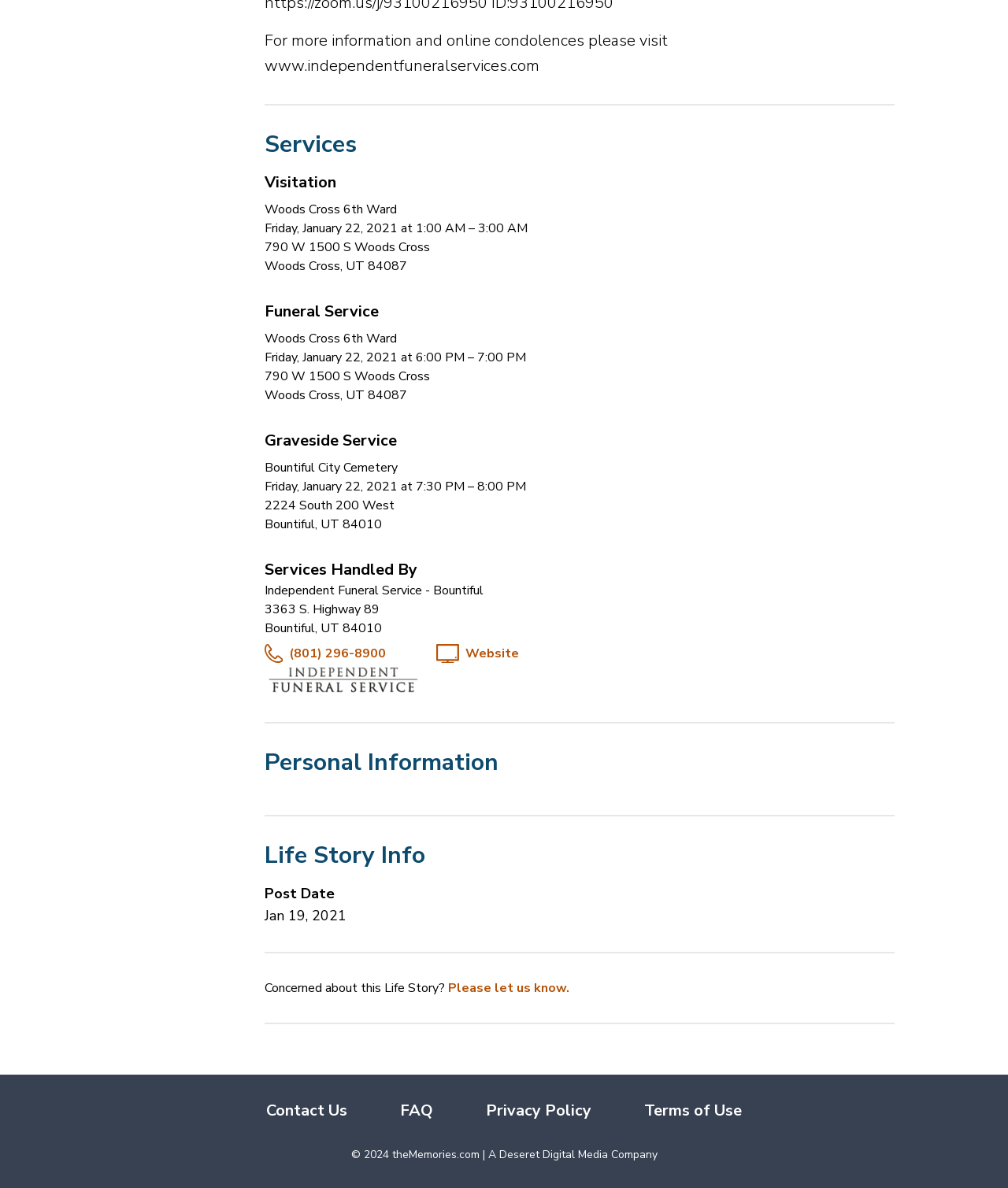Please mark the clickable region by giving the bounding box coordinates needed to complete this instruction: "Click the link to visit the funeral service website".

[0.462, 0.542, 0.515, 0.558]